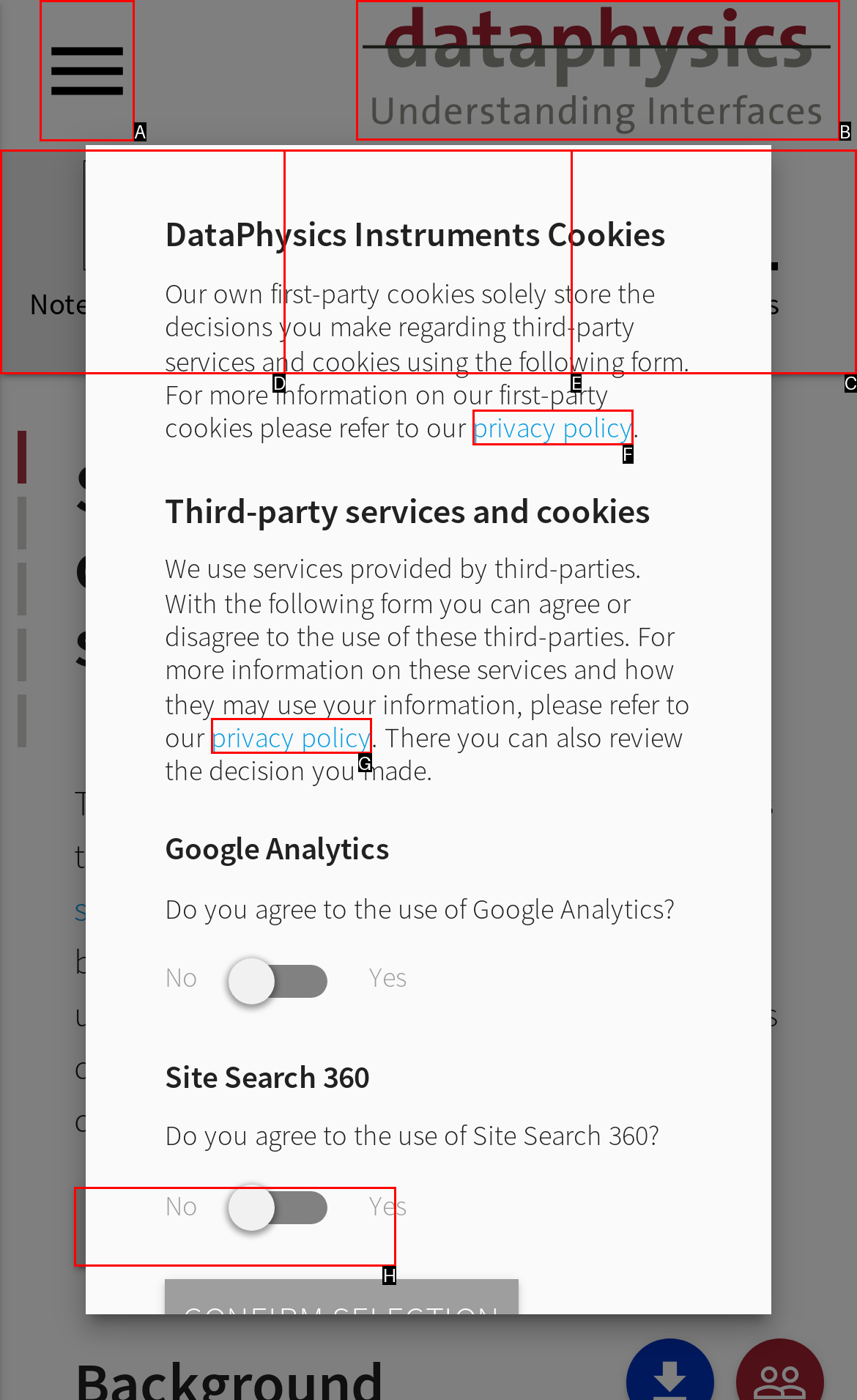Identify which HTML element aligns with the description: menu
Answer using the letter of the correct choice from the options available.

A